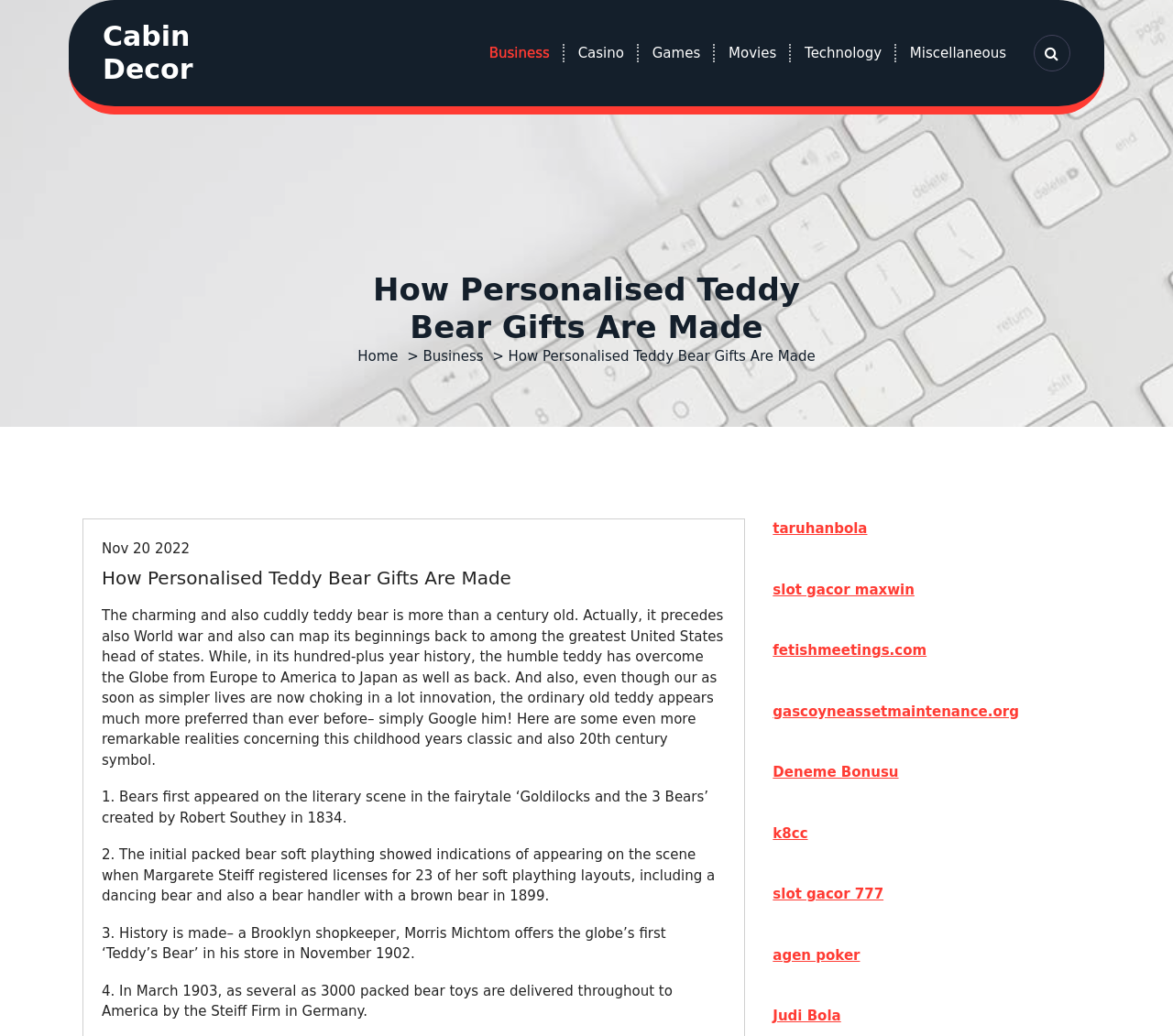Locate the UI element described as follows: "samteck". Return the bounding box coordinates as four float numbers between 0 and 1 in the order [left, top, right, bottom].

None